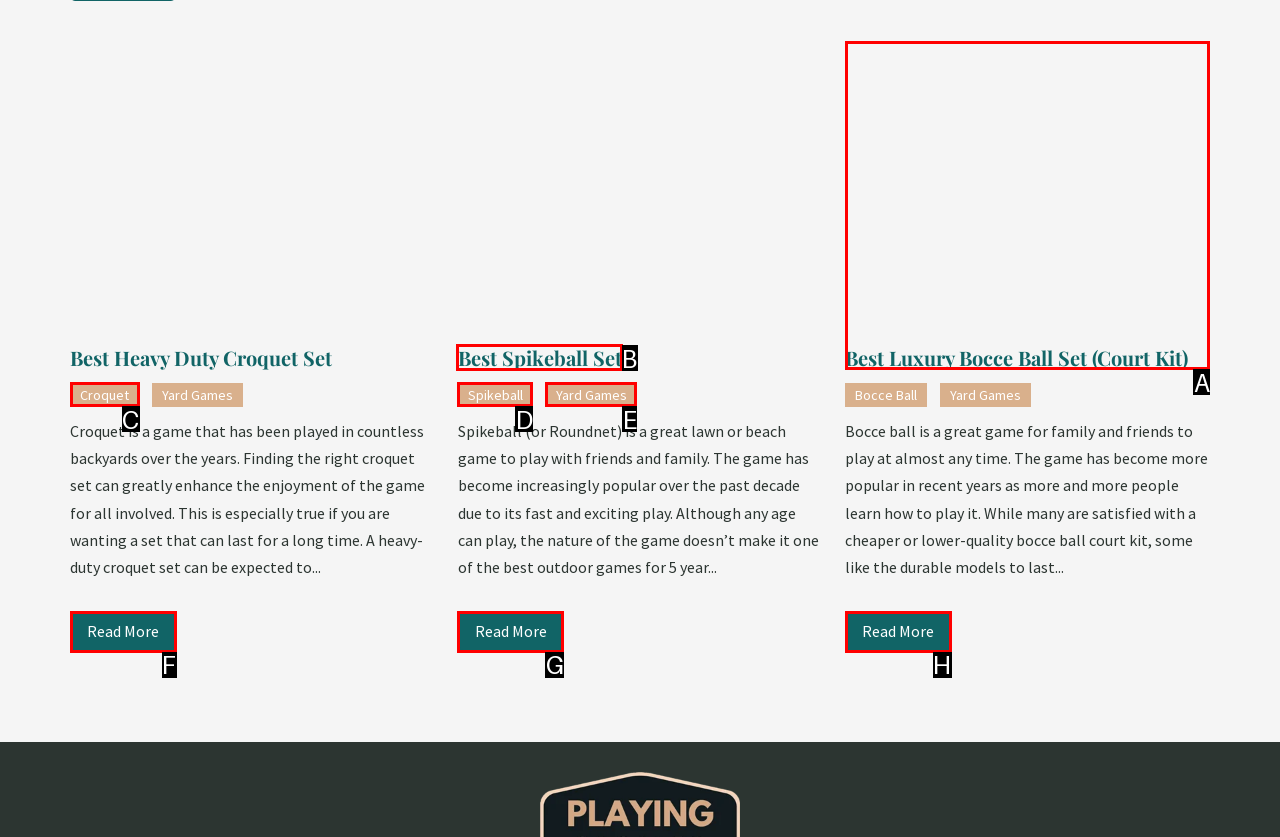Identify the correct option to click in order to complete this task: Explore the best spikeball set
Answer with the letter of the chosen option directly.

B